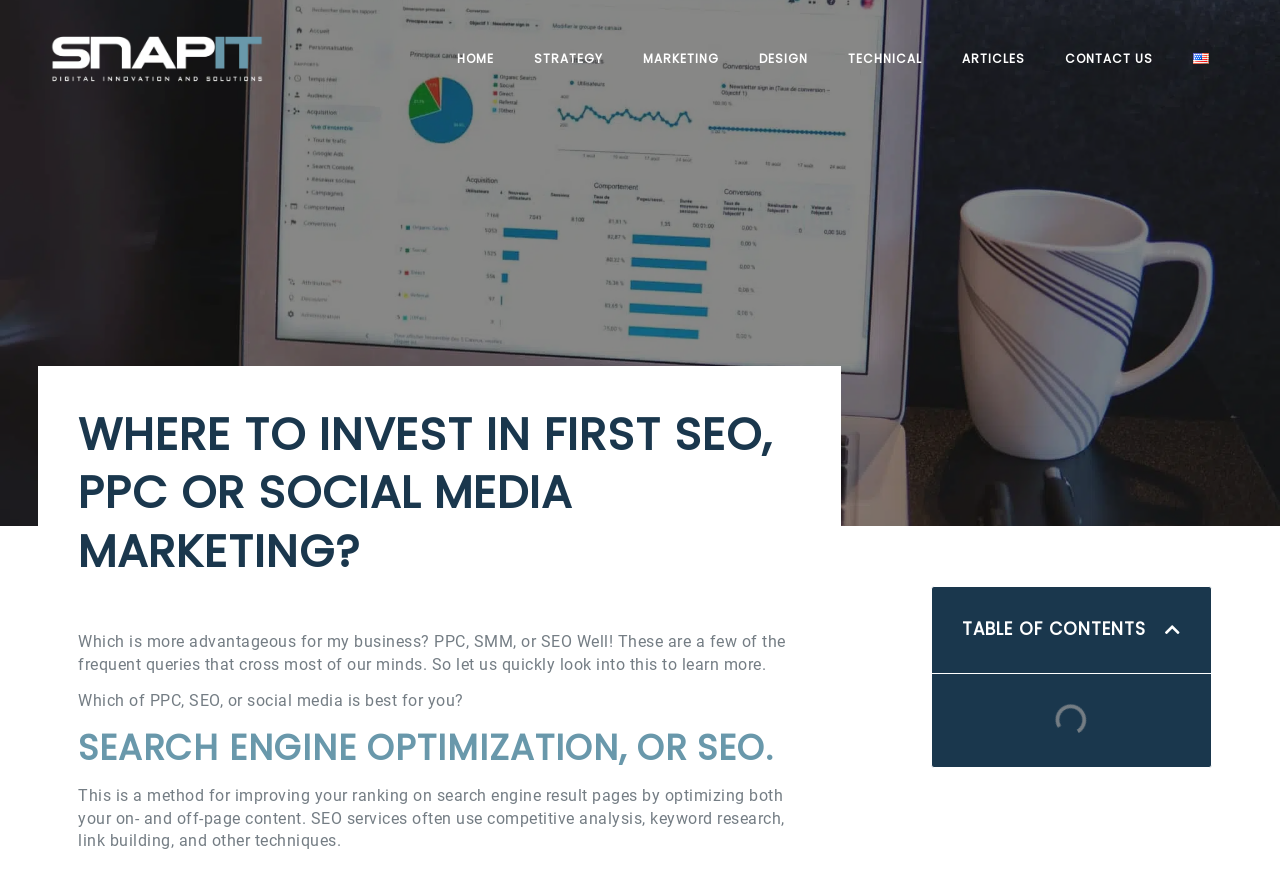Can you find the bounding box coordinates of the area I should click to execute the following instruction: "Close the table of contents"?

[0.91, 0.713, 0.922, 0.733]